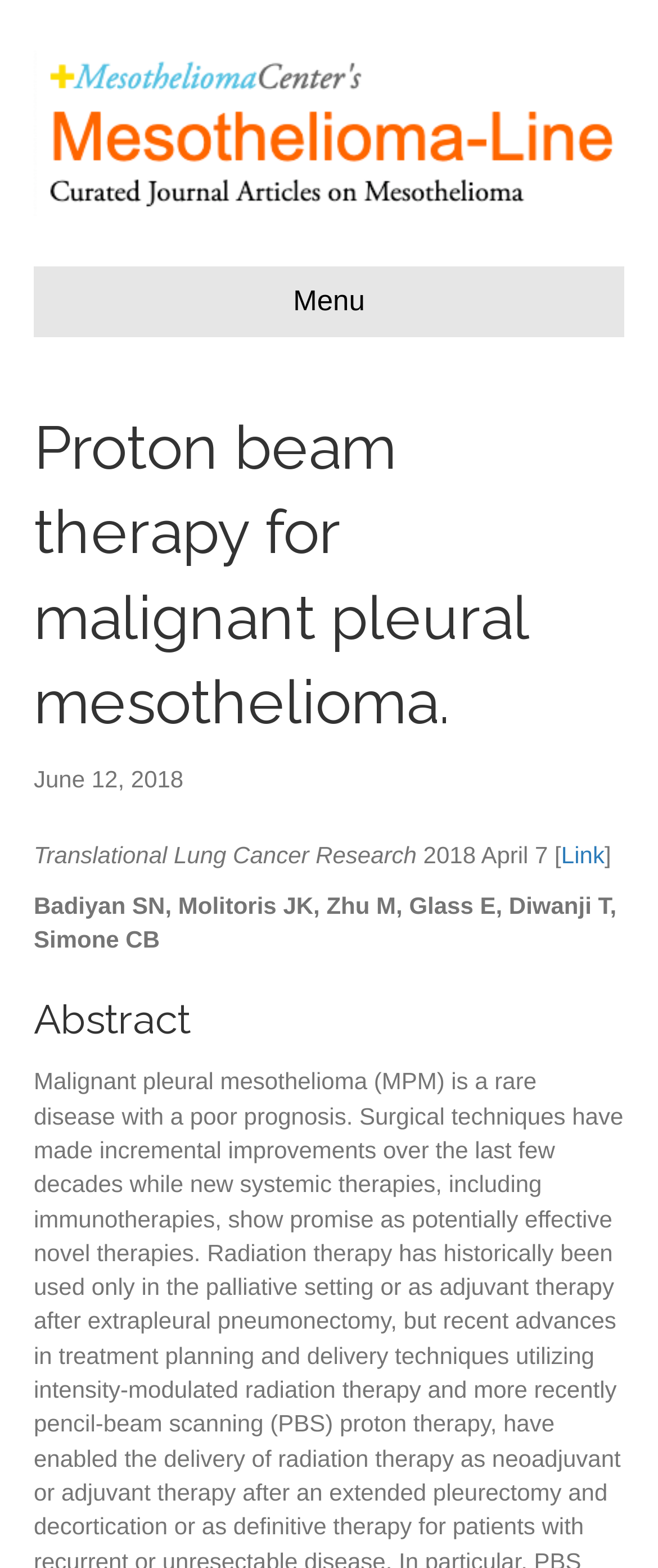Can you give a detailed response to the following question using the information from the image? What is the name of the website?

I found the name of the website by looking at the top-left corner of the webpage, where the logo and website name 'Mesothelioma Line' are located.